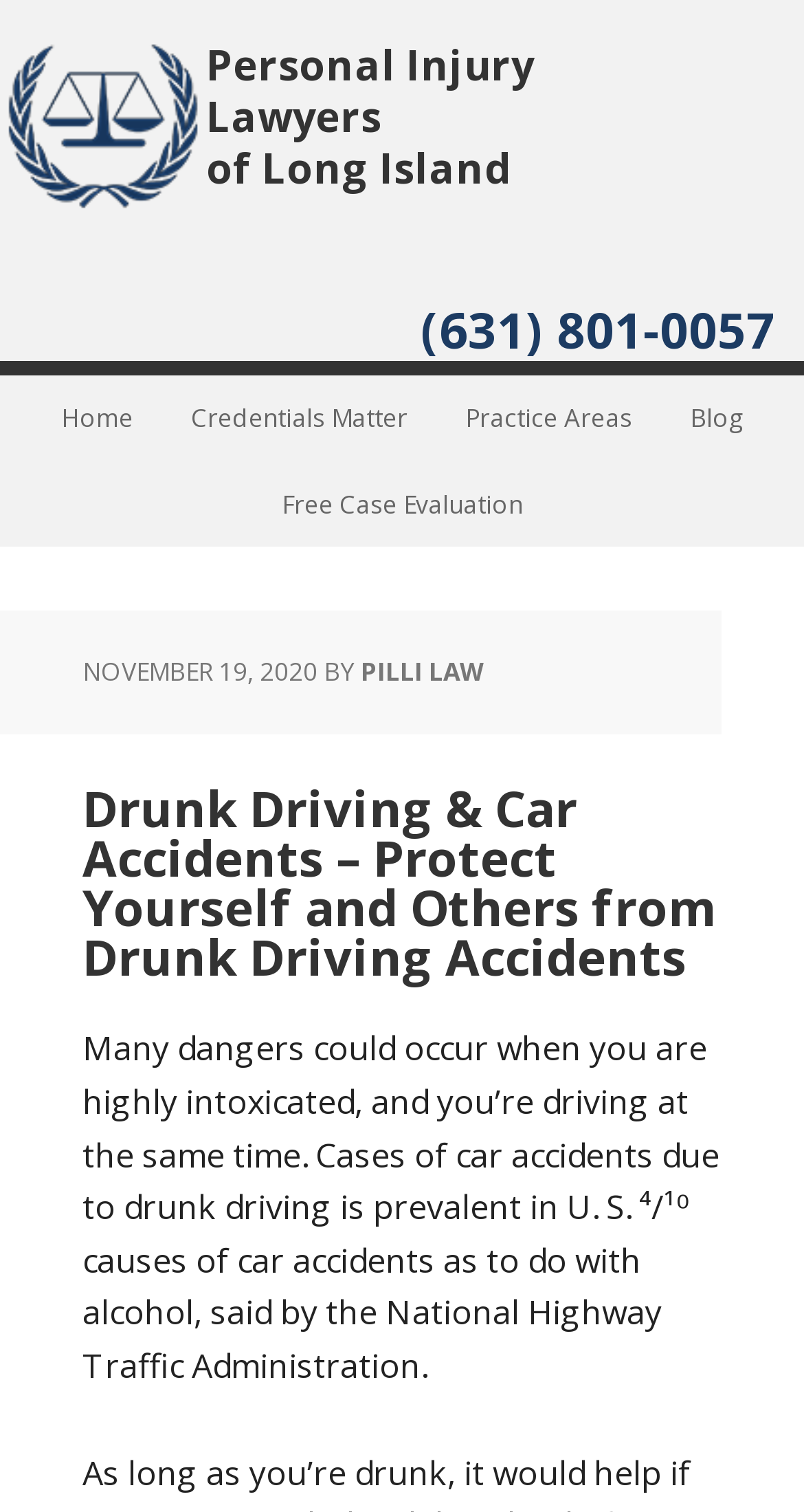Specify the bounding box coordinates for the region that must be clicked to perform the given instruction: "click the 'Drunk Driving & Car Accidents – Protect Yourself and Others from Drunk Driving Accidents' link".

[0.103, 0.512, 0.89, 0.655]